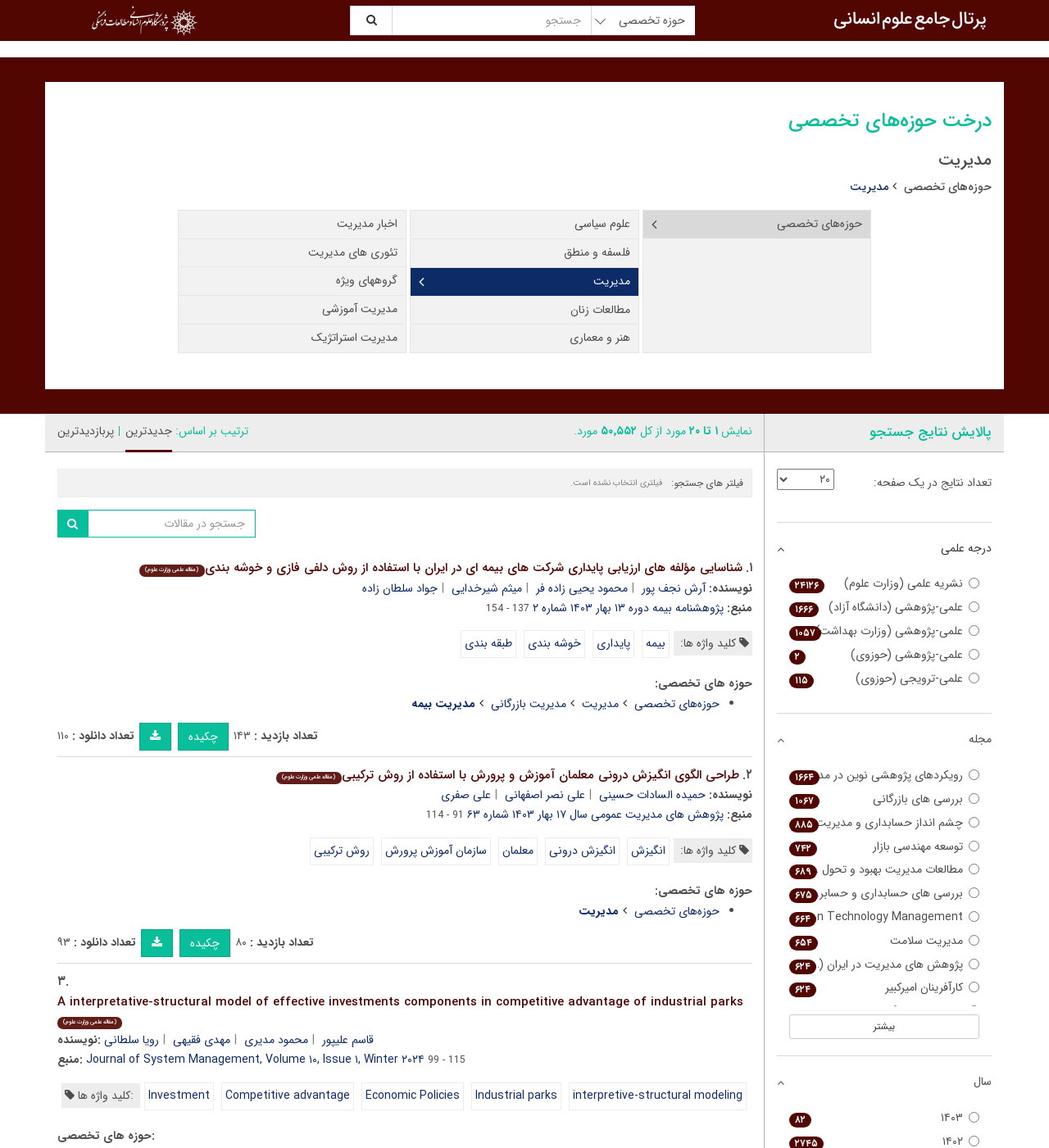Answer the following in one word or a short phrase: 
What is the total number of search results?

۵۰٬۵۵۲